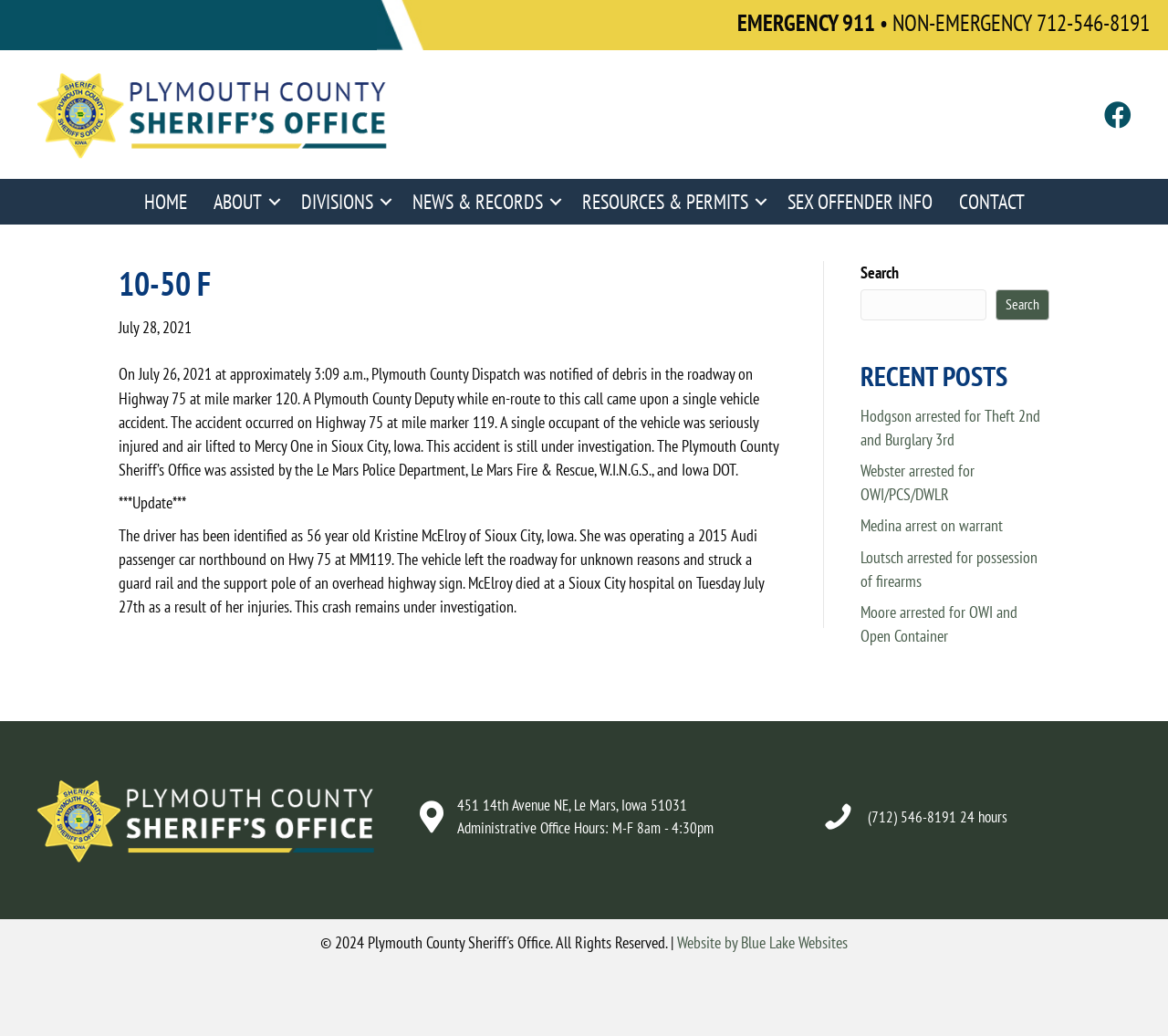Show the bounding box coordinates of the element that should be clicked to complete the task: "Click the HOME link".

[0.112, 0.173, 0.171, 0.217]